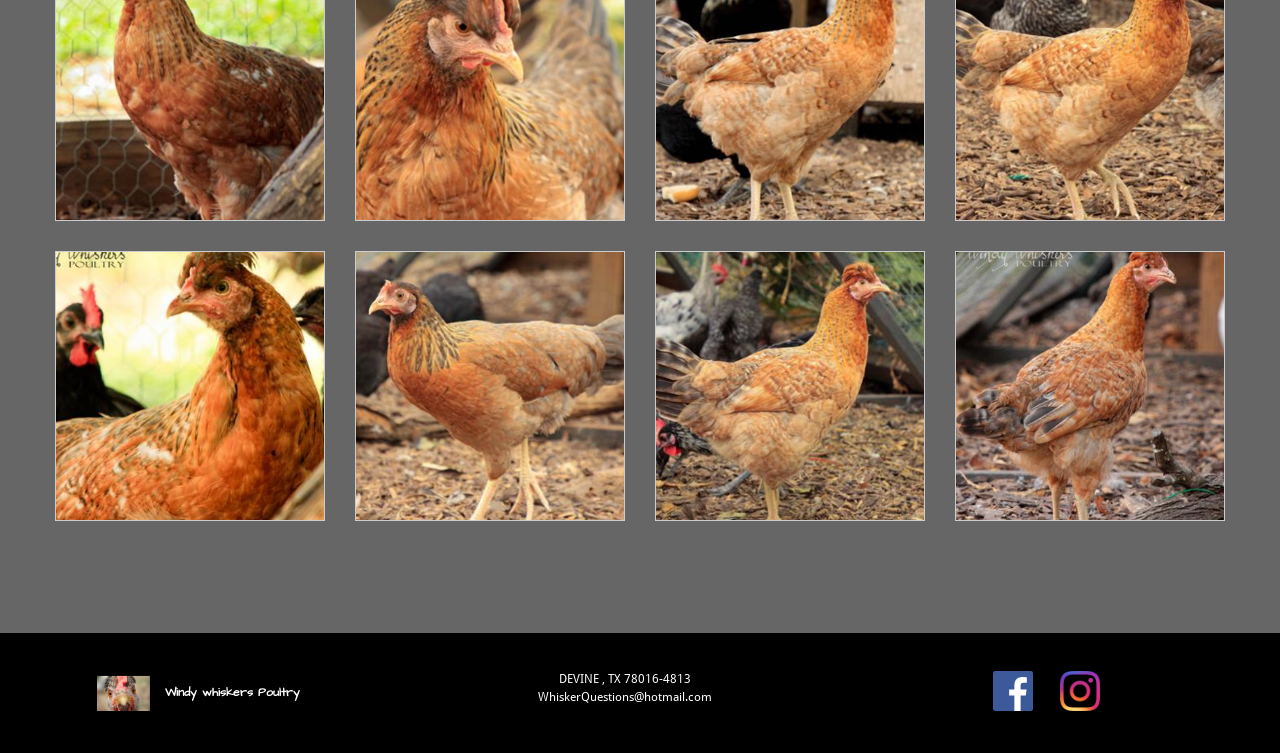Provide a short, one-word or phrase answer to the question below:
What is the email address of the business?

WhiskerQuestions@hotmail.com